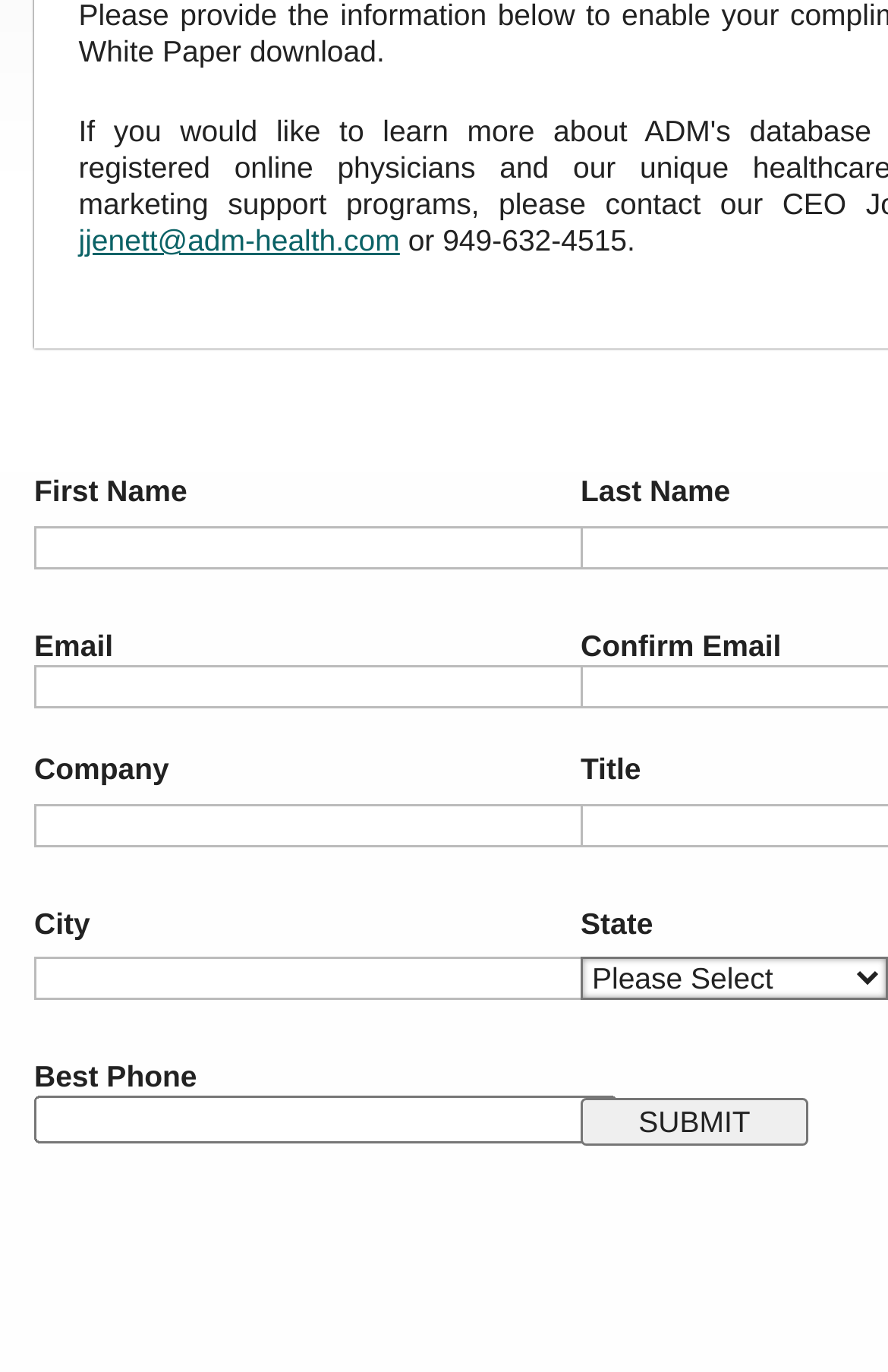Return the bounding box coordinates of the UI element that corresponds to this description: "parent_node: Best Phone name="phone"". The coordinates must be given as four float numbers in the range of 0 and 1, [left, top, right, bottom].

[0.038, 0.799, 0.695, 0.833]